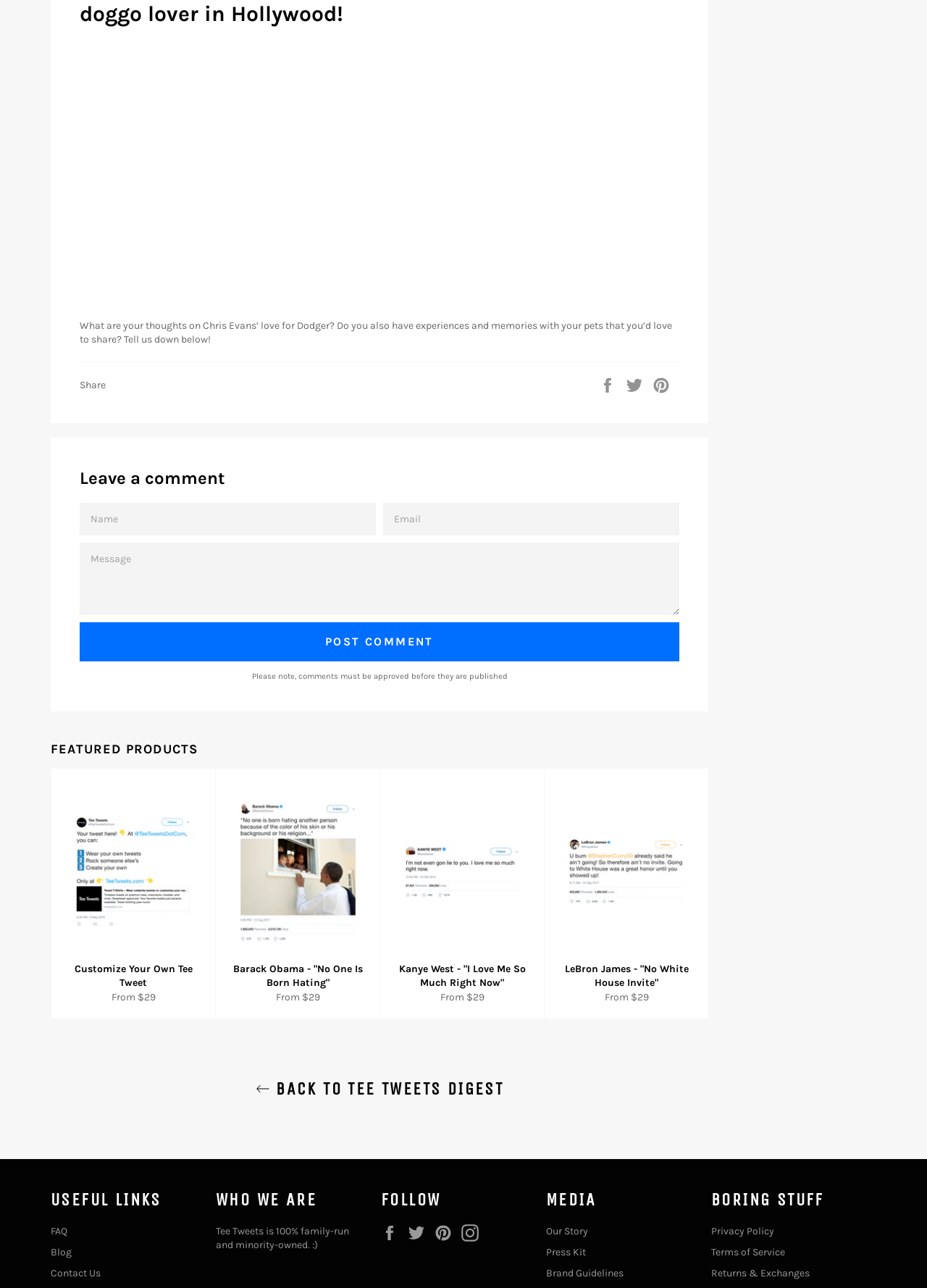Provide a brief response using a word or short phrase to this question:
Who owns Tee Tweets?

A 100% family-run and minority-owned business